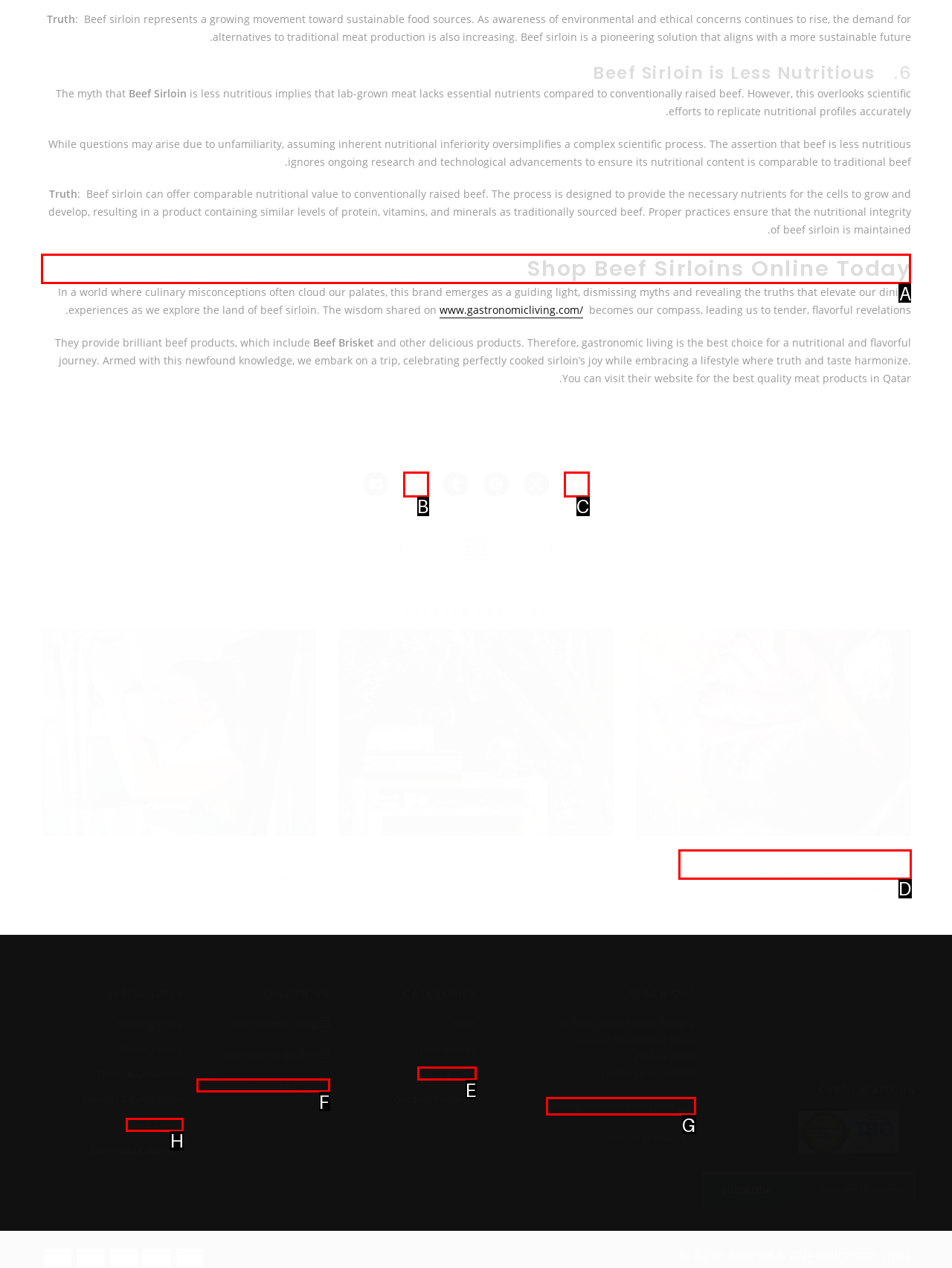Identify the correct UI element to click to follow this instruction: Shop Beef Sirloins Online Today
Respond with the letter of the appropriate choice from the displayed options.

A